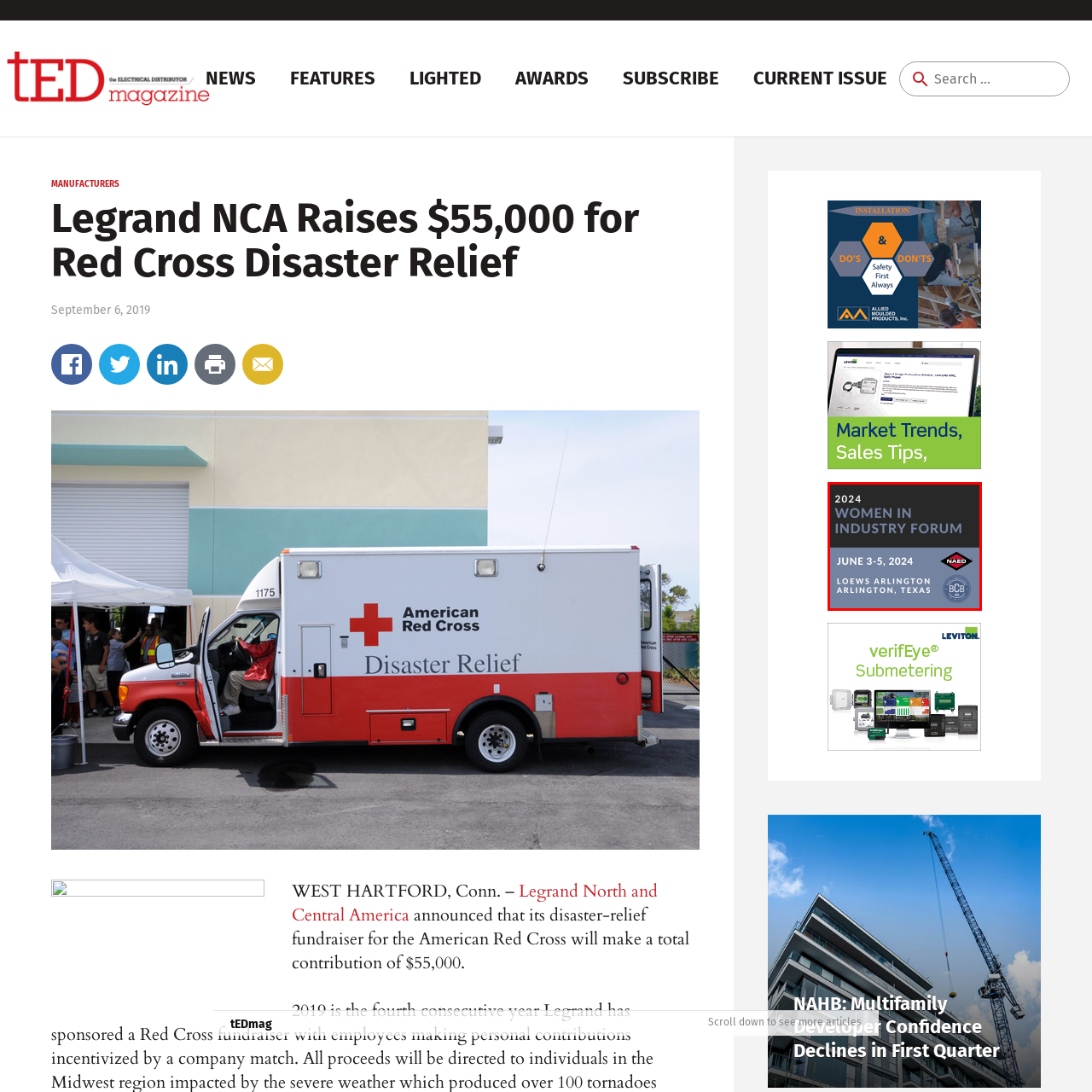Where is the 2024 Women in Industry Forum being held?
Inspect the image enclosed by the red bounding box and respond with as much detail as possible.

The location of the 2024 Women in Industry Forum is mentioned in the caption, which specifies that the event will take place at the Loews Arlington in Arlington, Texas.